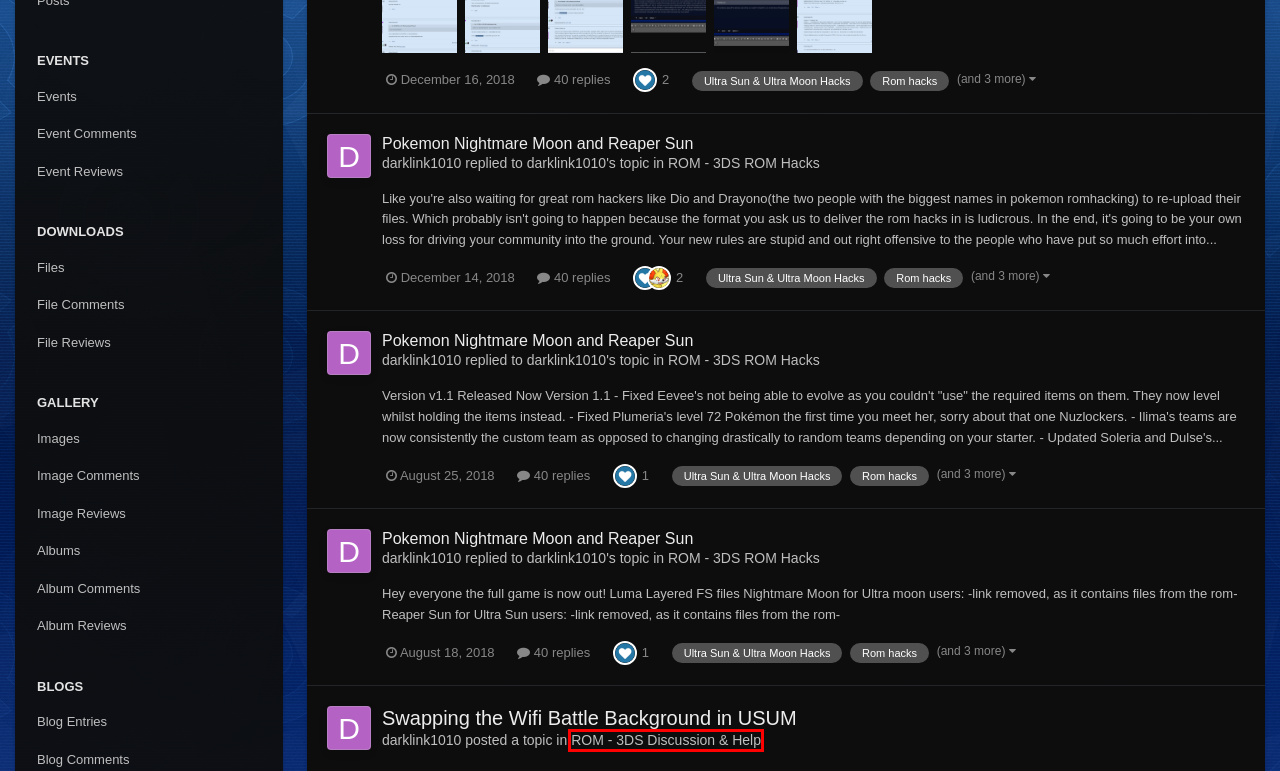Analyze the screenshot of a webpage featuring a red rectangle around an element. Pick the description that best fits the new webpage after interacting with the element inside the red bounding box. Here are the candidates:
A. ROM - 3DS Discussion & Help - Project Pokemon Forums
B. Pokemon Nightmare Moon and Reaper Sun - ROM - 3DS ROM Hacks - Project Pokemon Forums
C. darklink1010 - Project Pokemon Forums
D. Pokemon Nightmare Moon and Reaper Sun - Page 2 - ROM - 3DS ROM Hacks - Project Pokemon Forums
E. Swapping the Wifi Battle Background in USUM - ROM - 3DS Discussion & Help - Project Pokemon Forums
F. Showing results for tags 'Rom hacks'. - Project Pokemon Forums
G. ROM - 3DS ROM Hacks - Project Pokemon Forums
H. Sign In - Project Pokemon Forums

A